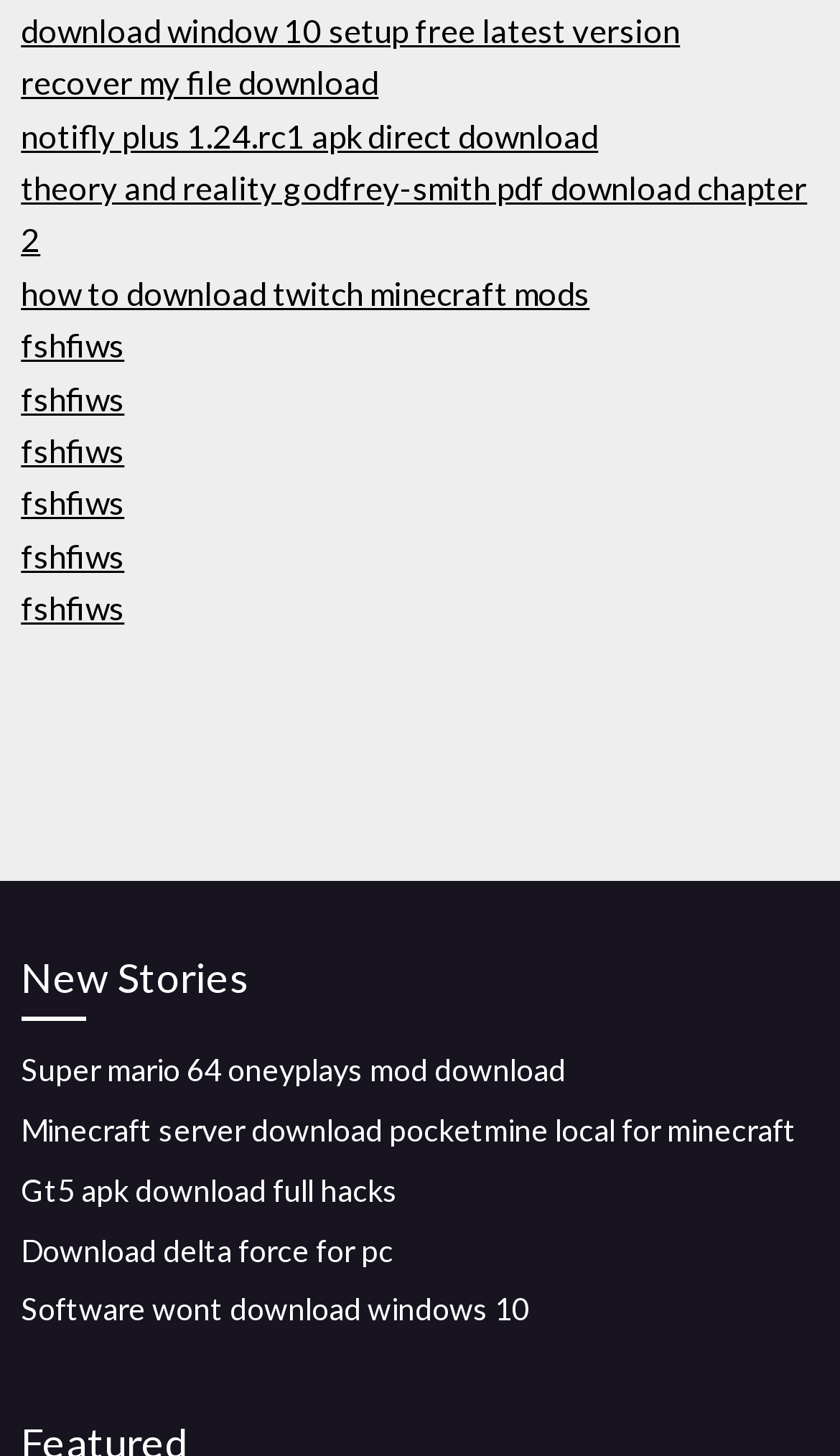Please specify the bounding box coordinates of the region to click in order to perform the following instruction: "Download Super Mario 64 oneyplays mod".

[0.025, 0.722, 0.674, 0.747]